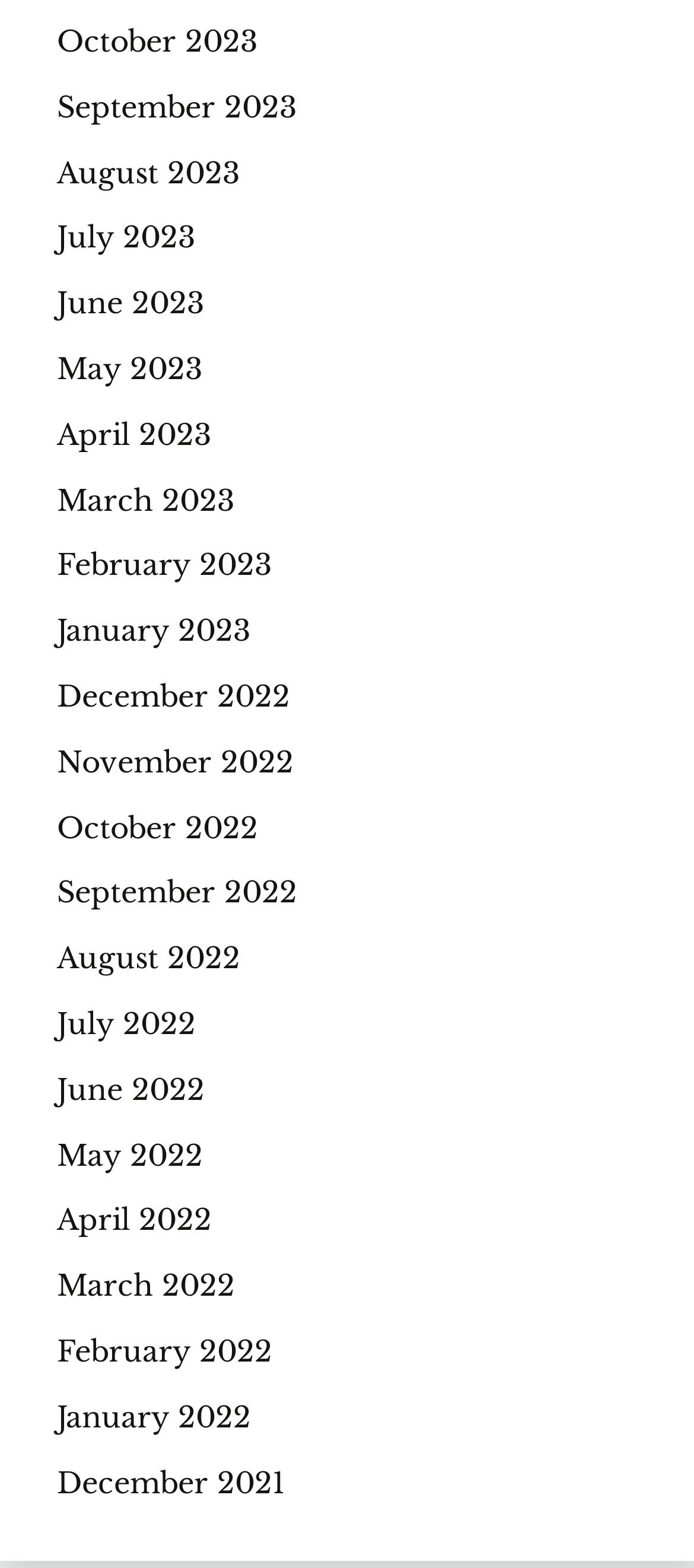Identify the coordinates of the bounding box for the element that must be clicked to accomplish the instruction: "view September 2022".

[0.082, 0.558, 0.428, 0.58]